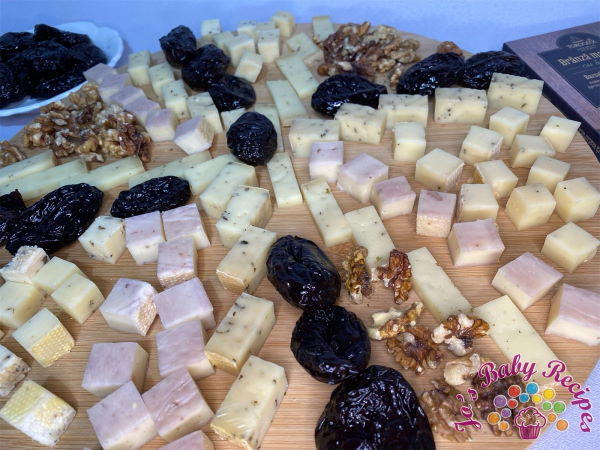Describe every aspect of the image in detail.

The image showcases a beautifully arranged platter featuring an assortment of cheeses and prunes. The wooden board is decorated with small cubes of various cheeses, including creamy and firmer varieties, adding a rich texture to the presentation. Interspersed among the cheese cubes are glossy, dark prunes, which offer a contrast in color and a hint of sweetness. Some sections are adorned with clusters of nuts, providing an additional layer of flavor and crunch. This visually appealing spread is perfect for gatherings, inviting guests to mix and match flavors while enjoying a delightful combination of savory and sweet bites.